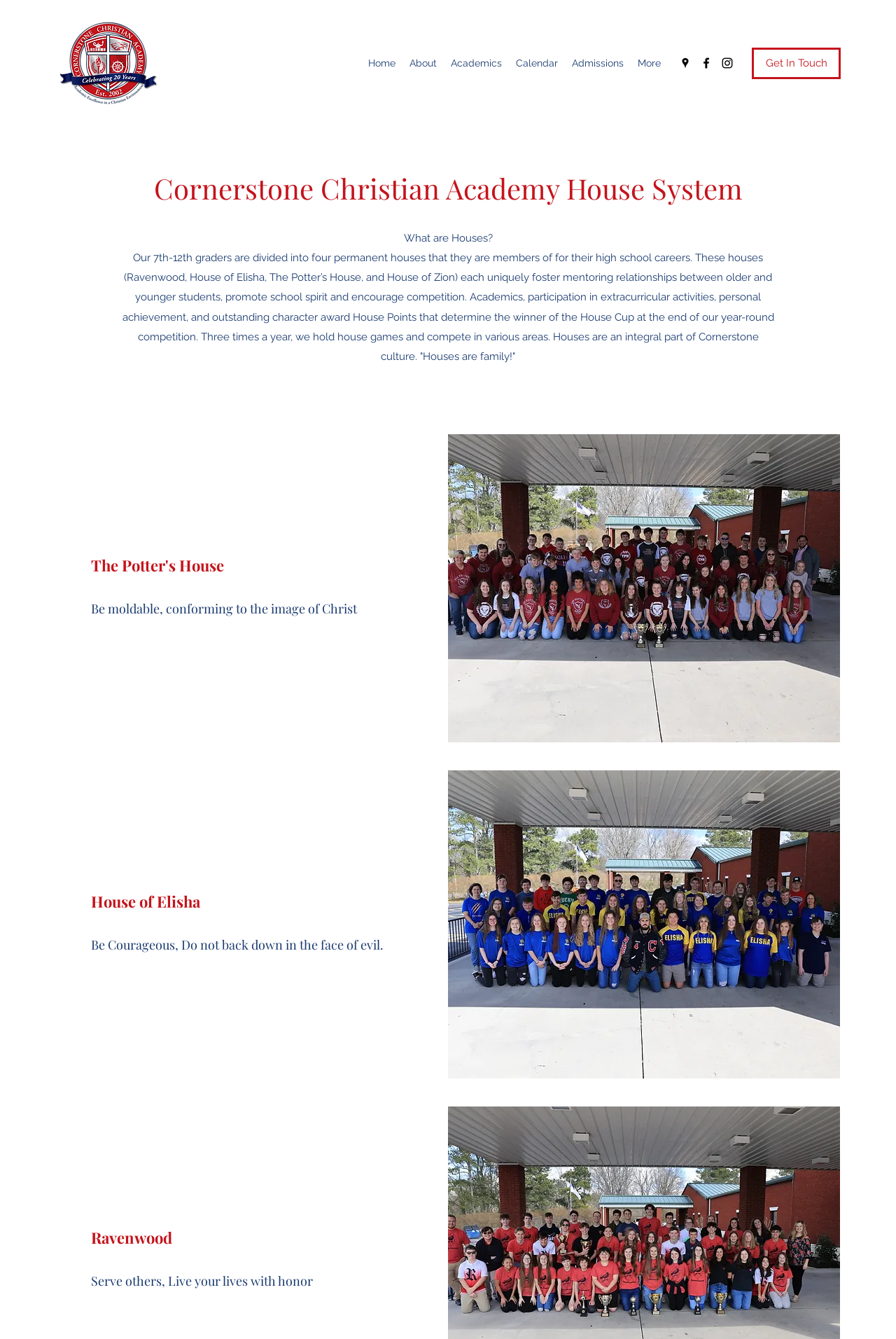Bounding box coordinates are specified in the format (top-left x, top-left y, bottom-right x, bottom-right y). All values are floating point numbers bounded between 0 and 1. Please provide the bounding box coordinate of the region this sentence describes: Admissions

[0.63, 0.039, 0.704, 0.055]